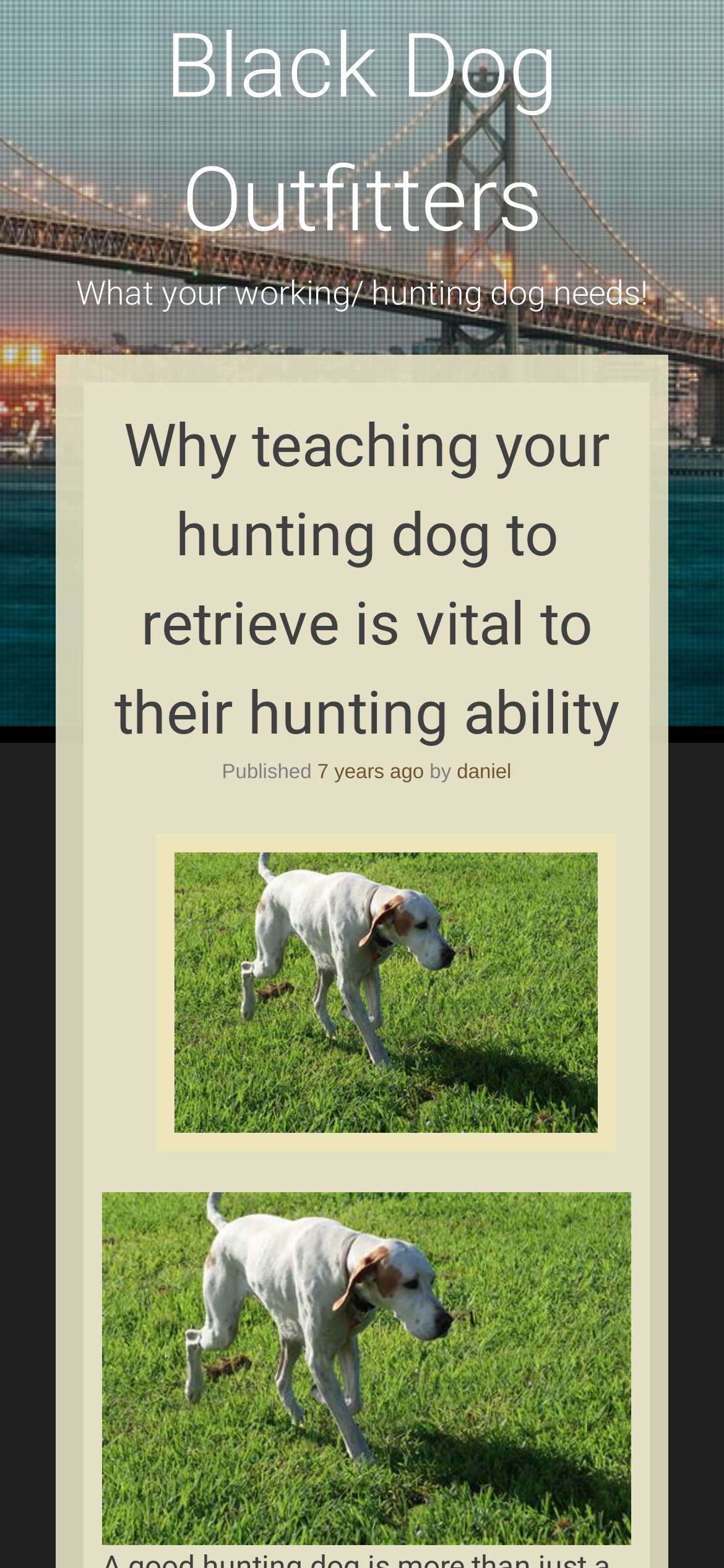Use a single word or phrase to answer the question:
How many images are on the page?

2